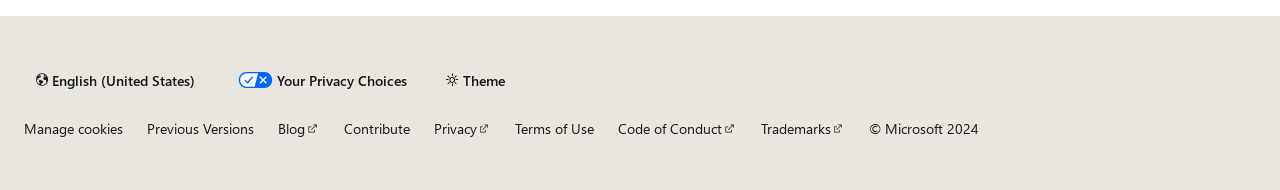Find the bounding box coordinates of the element you need to click on to perform this action: 'Manage cookies'. The coordinates should be represented by four float values between 0 and 1, in the format [left, top, right, bottom].

[0.019, 0.637, 0.096, 0.721]